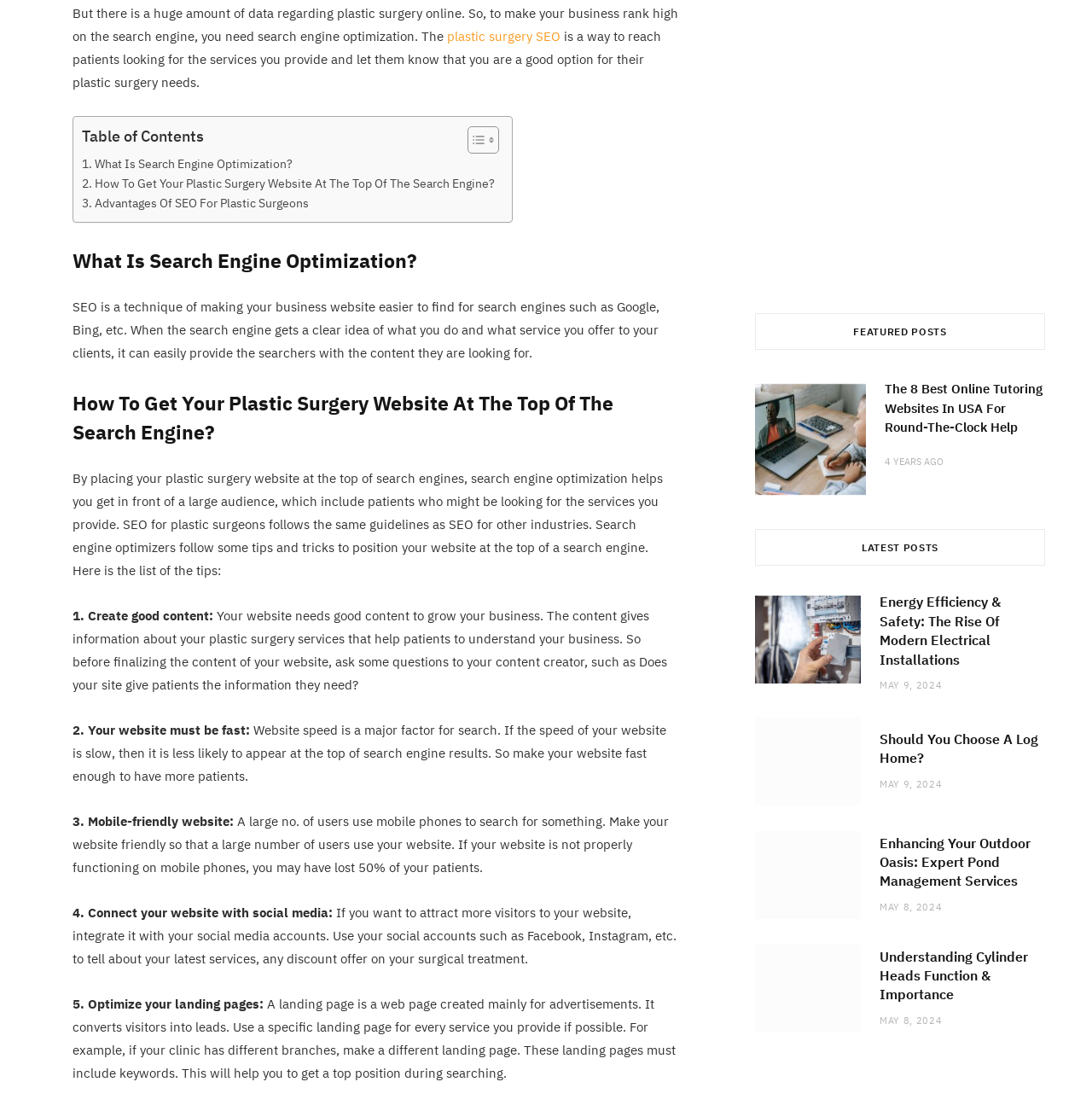Find the bounding box coordinates of the clickable region needed to perform the following instruction: "Click on 'What Is Search Engine Optimization?'". The coordinates should be provided as four float numbers between 0 and 1, i.e., [left, top, right, bottom].

[0.066, 0.222, 0.621, 0.248]